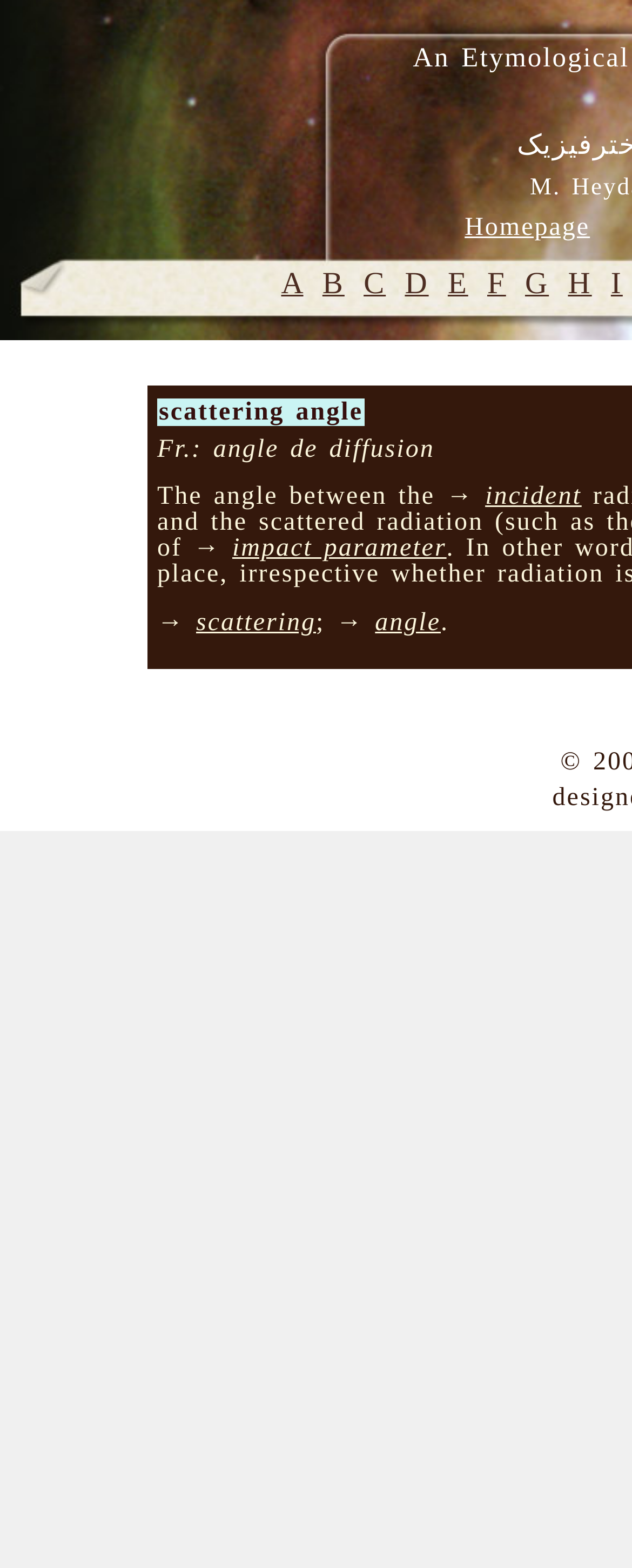Find the bounding box coordinates of the element's region that should be clicked in order to follow the given instruction: "view terms starting with letter A". The coordinates should consist of four float numbers between 0 and 1, i.e., [left, top, right, bottom].

[0.445, 0.17, 0.48, 0.192]